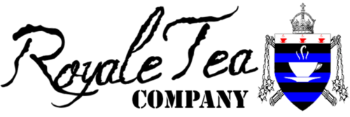Provide your answer to the question using just one word or phrase: What is the color scheme of the crest?

Blue, white, and red